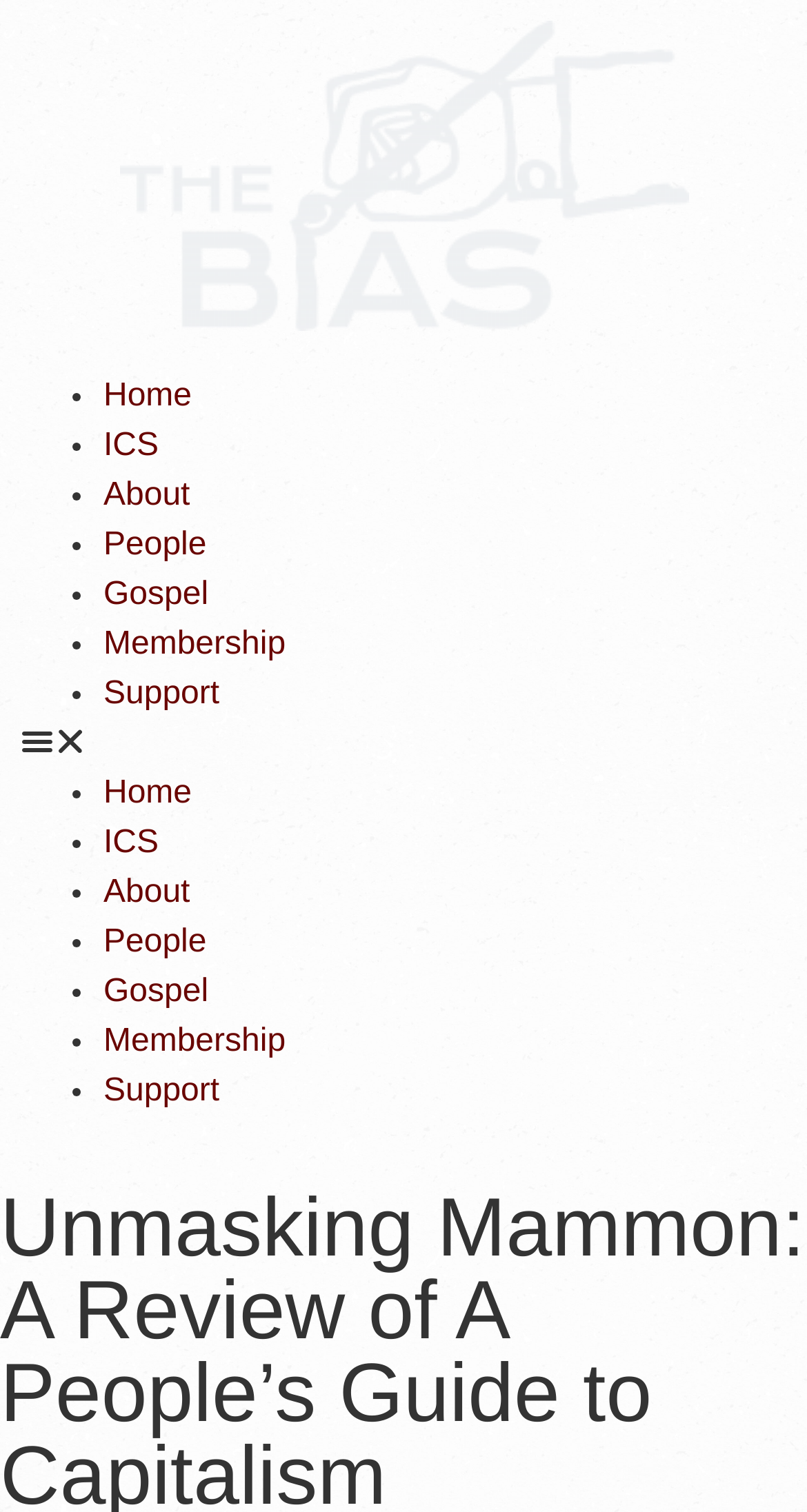Identify the bounding box coordinates for the element you need to click to achieve the following task: "Go to the Home page". The coordinates must be four float values ranging from 0 to 1, formatted as [left, top, right, bottom].

[0.128, 0.25, 0.238, 0.274]